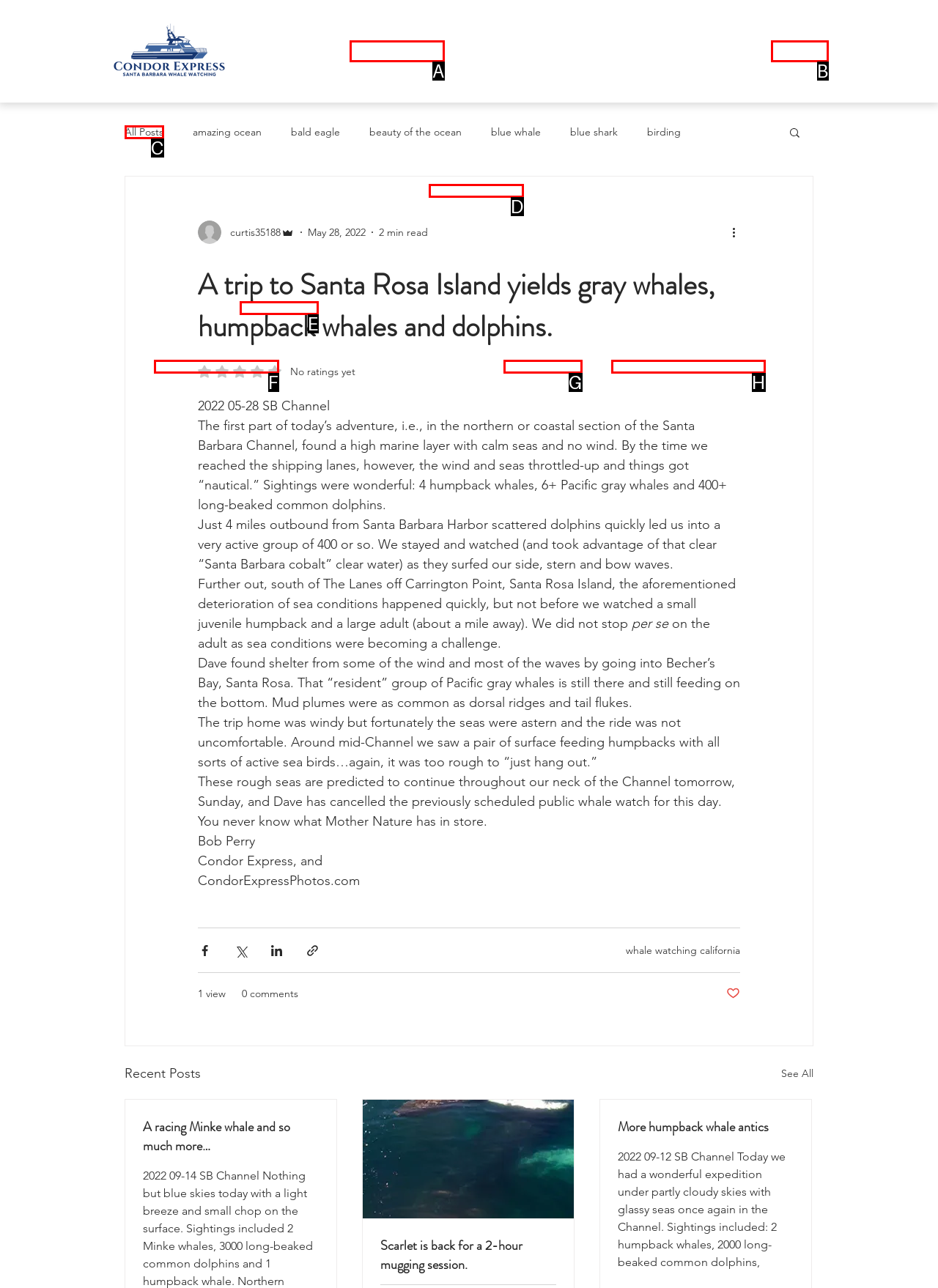Identify the letter that best matches this UI element description: gray whale mother and calf
Answer with the letter from the given options.

F